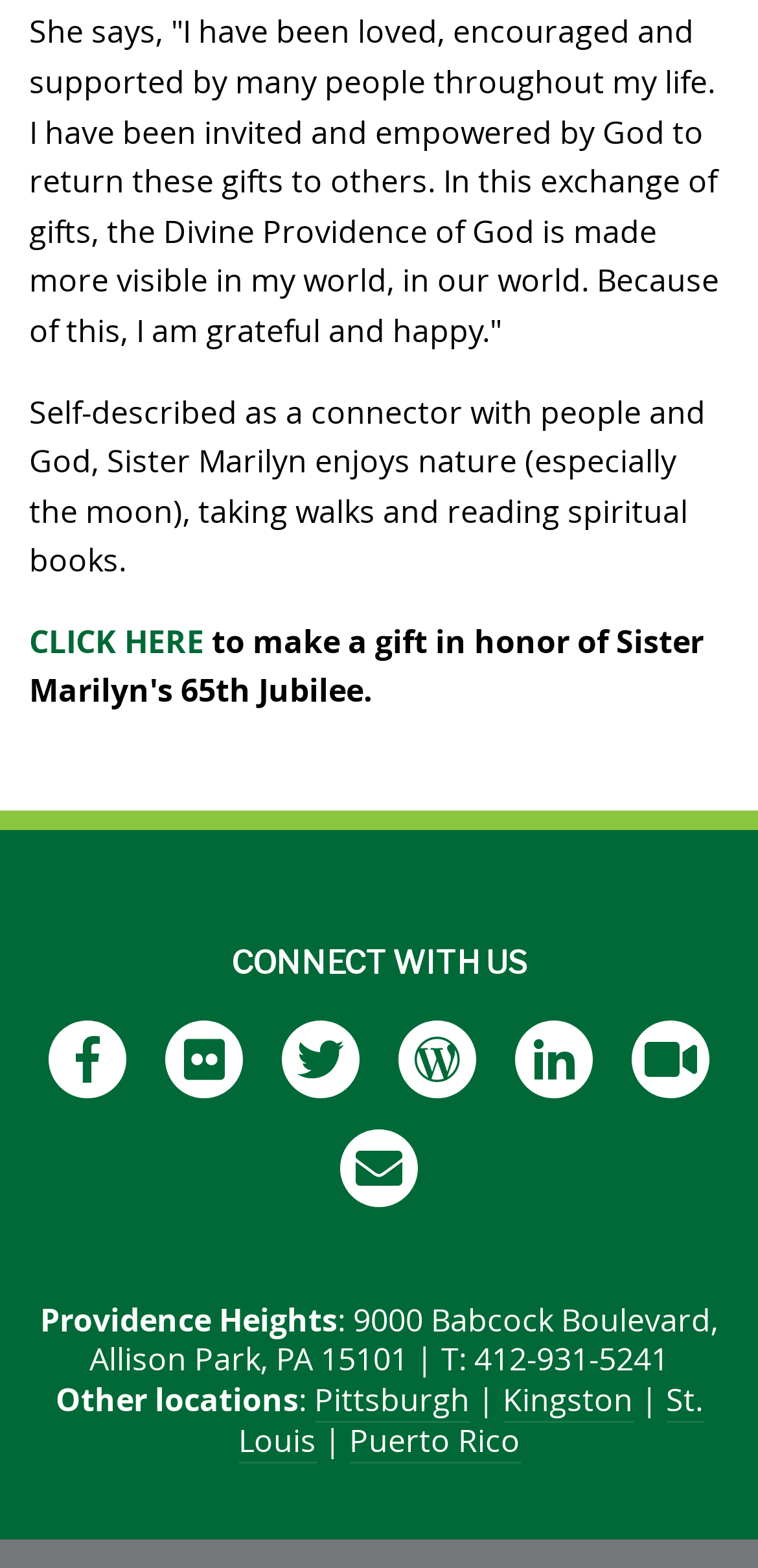What social media platforms are available for connection?
Kindly offer a detailed explanation using the data available in the image.

The webpage has multiple social media links, including Facebook (), Twitter (), Instagram (), YouTube (), and LinkedIn (), which suggests that the organization is available for connection on these platforms.